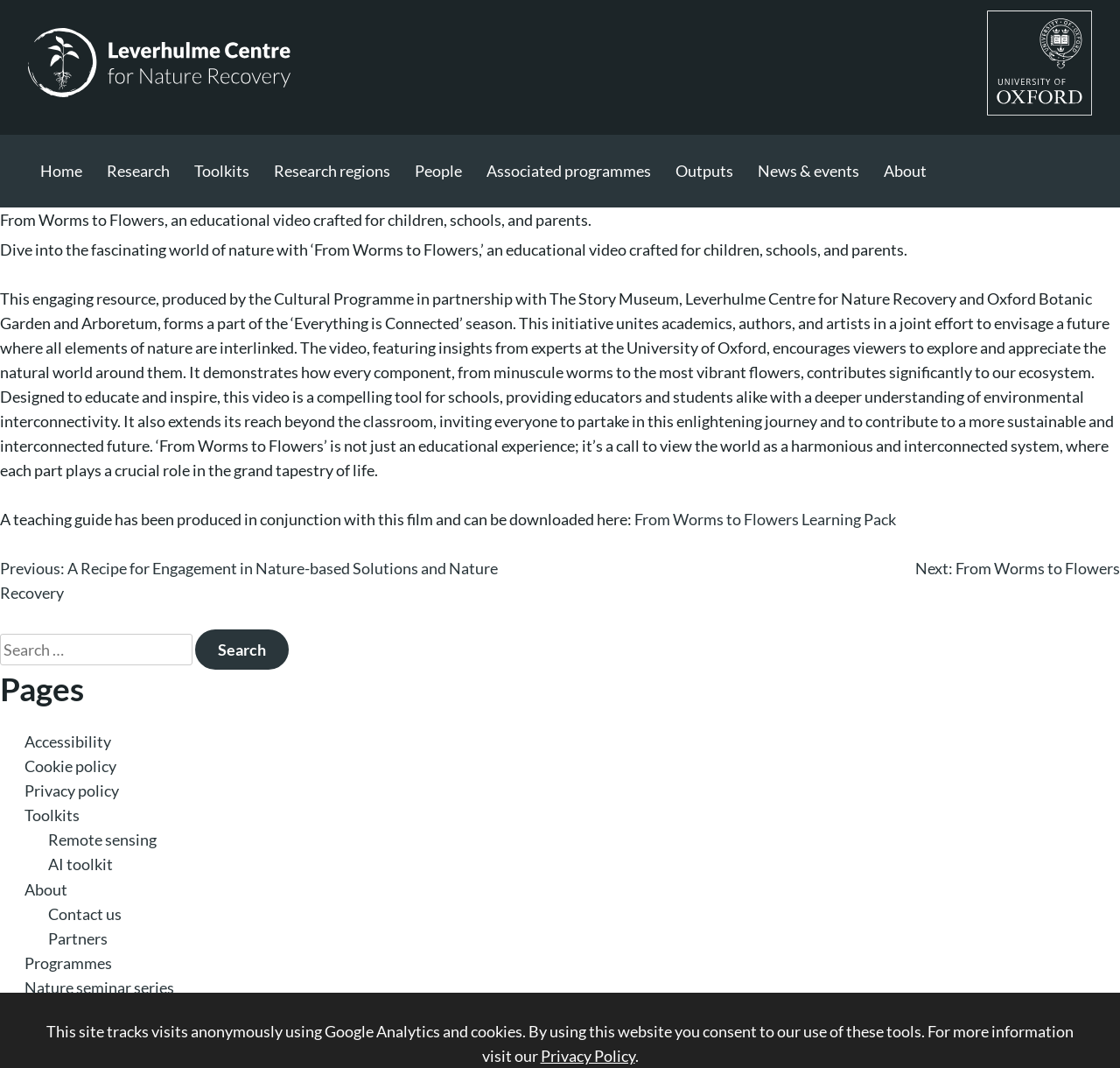Determine the bounding box of the UI element mentioned here: "Next: From Worms to Flowers". The coordinates must be in the format [left, top, right, bottom] with values ranging from 0 to 1.

[0.817, 0.523, 1.0, 0.541]